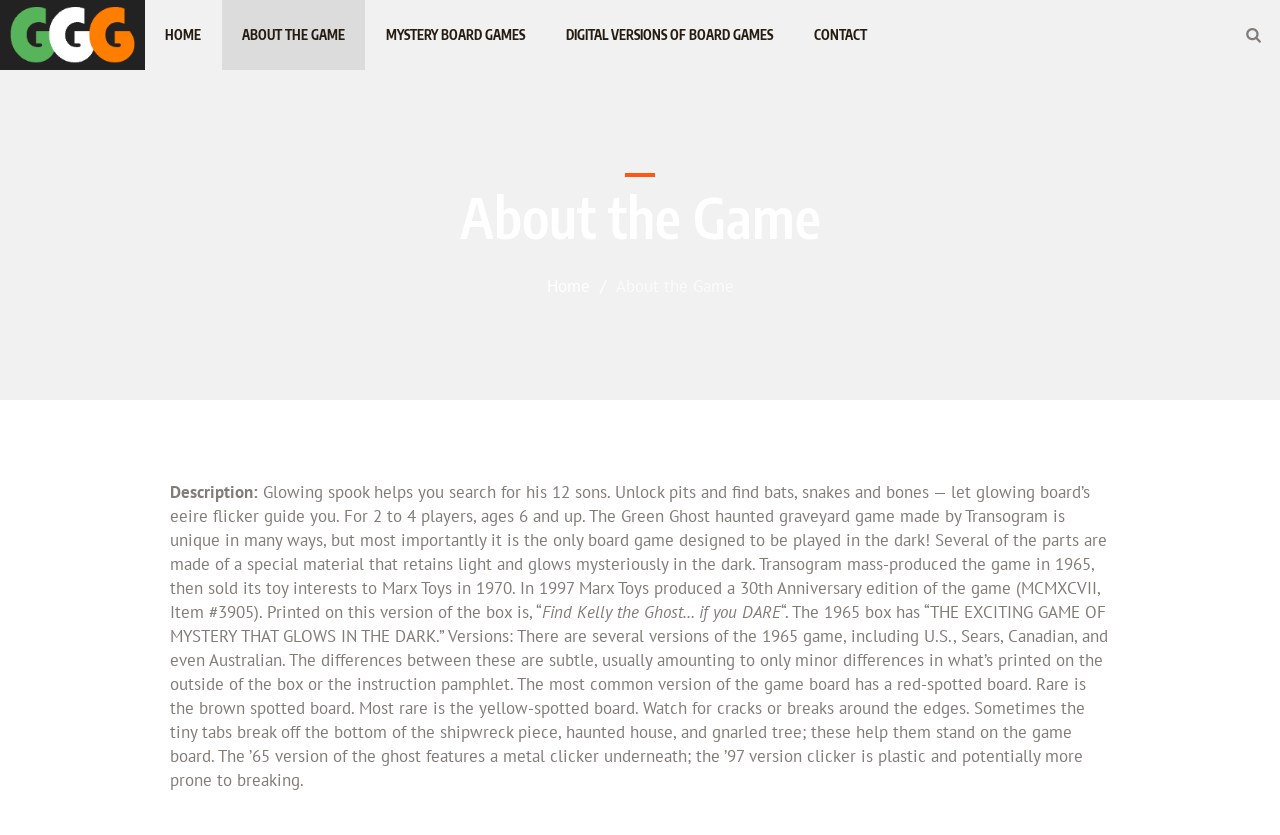Please determine the main heading text of this webpage.

About the Game